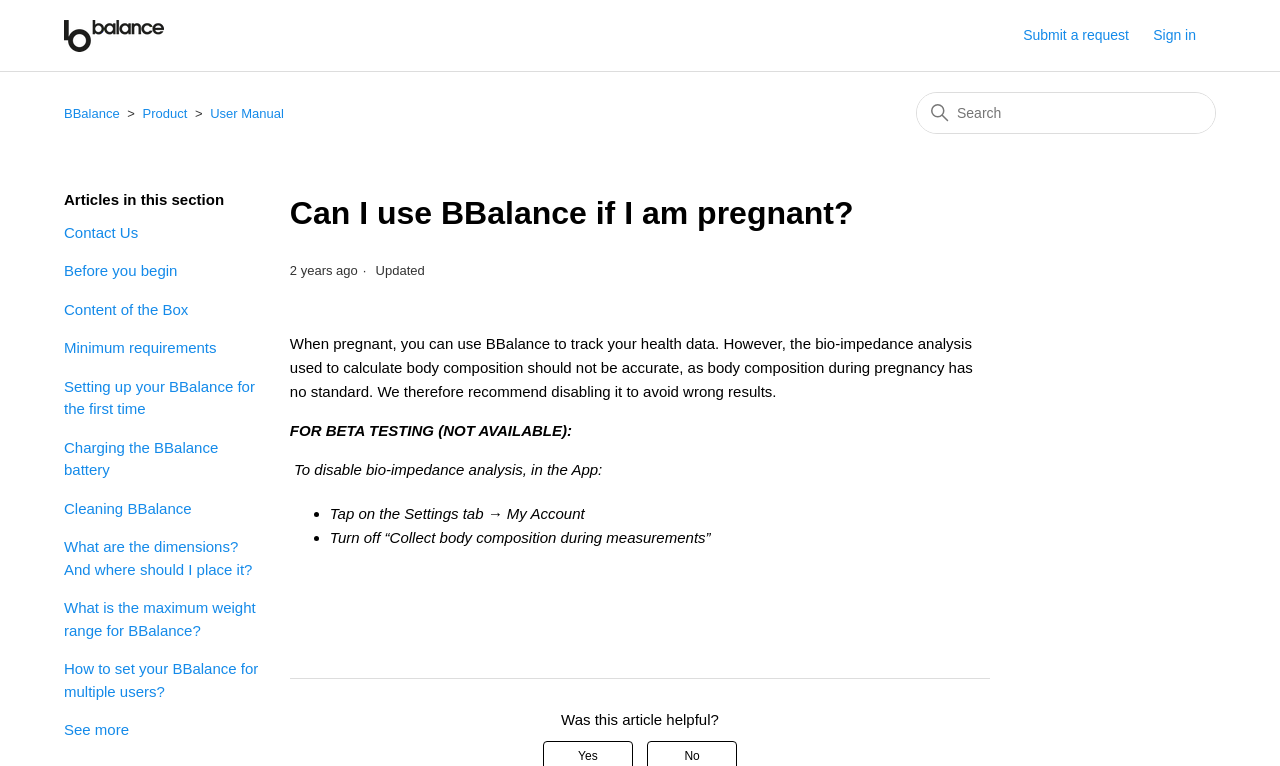Identify the bounding box coordinates of the area that should be clicked in order to complete the given instruction: "Contact Us". The bounding box coordinates should be four float numbers between 0 and 1, i.e., [left, top, right, bottom].

[0.05, 0.289, 0.203, 0.319]